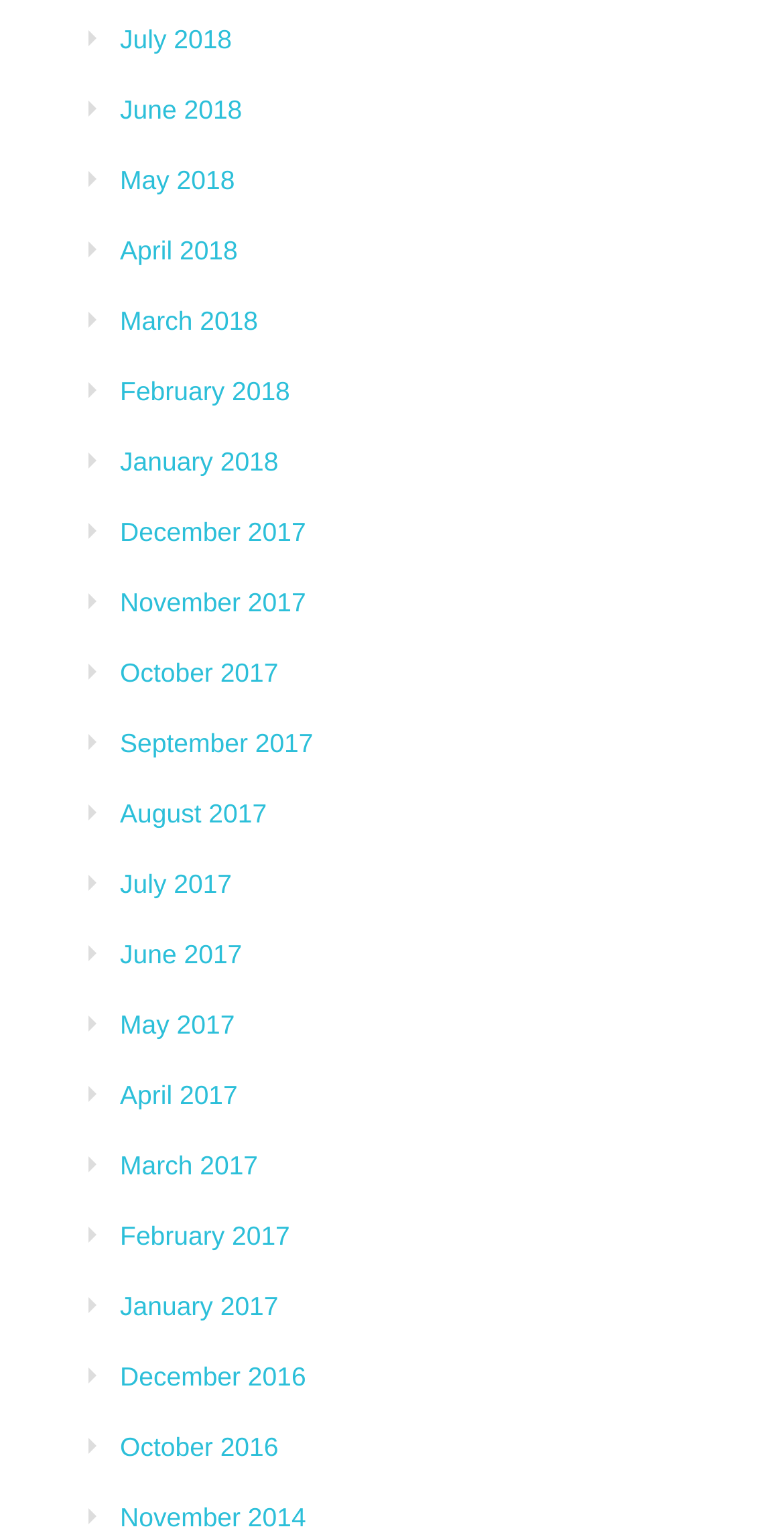Answer the question using only a single word or phrase: 
What is the earliest month listed?

November 2014